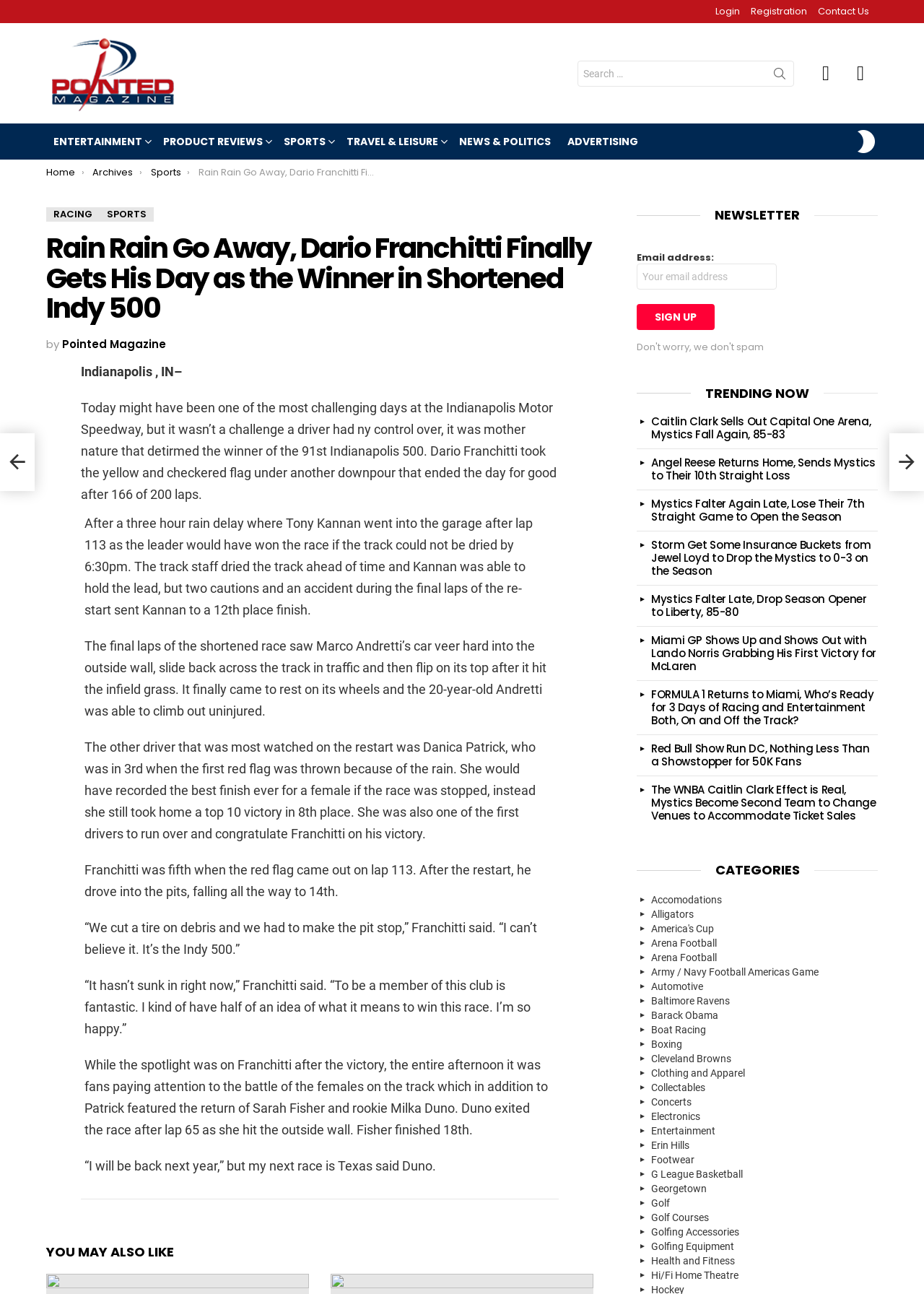Specify the bounding box coordinates of the element's area that should be clicked to execute the given instruction: "Make a deposit". The coordinates should be four float numbers between 0 and 1, i.e., [left, top, right, bottom].

None